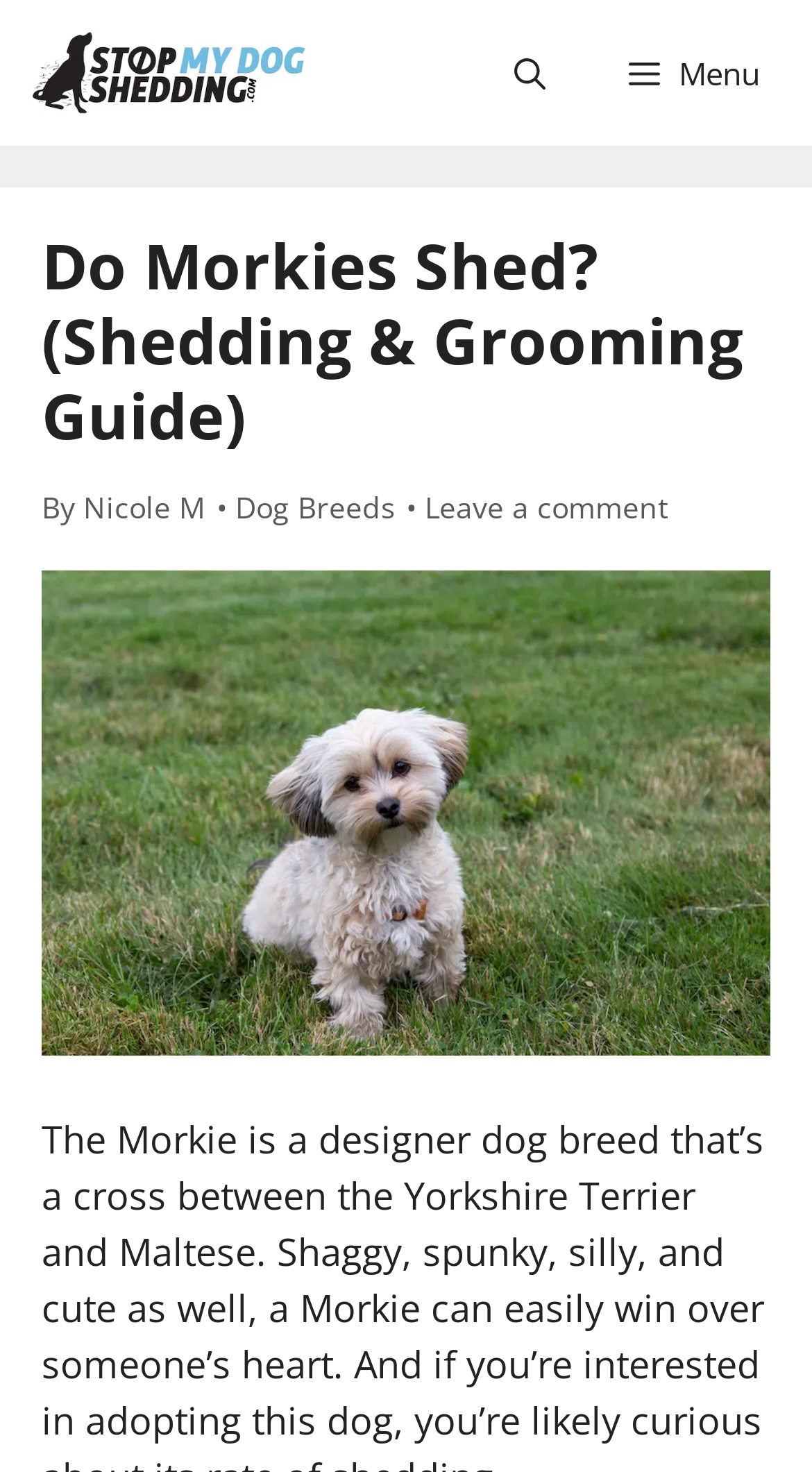Bounding box coordinates are specified in the format (top-left x, top-left y, bottom-right x, bottom-right y). All values are floating point numbers bounded between 0 and 1. Please provide the bounding box coordinate of the region this sentence describes: Leave a comment

[0.523, 0.331, 0.823, 0.358]